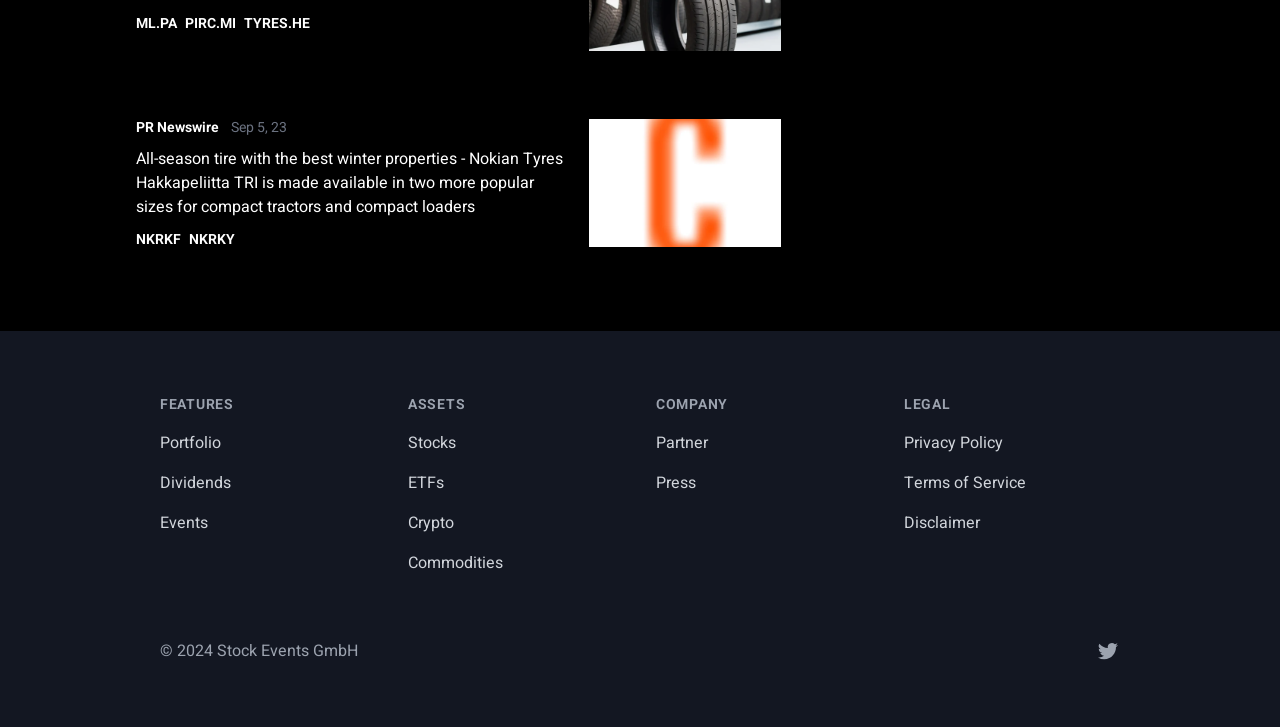Calculate the bounding box coordinates of the UI element given the description: "Partner".

[0.512, 0.593, 0.553, 0.626]